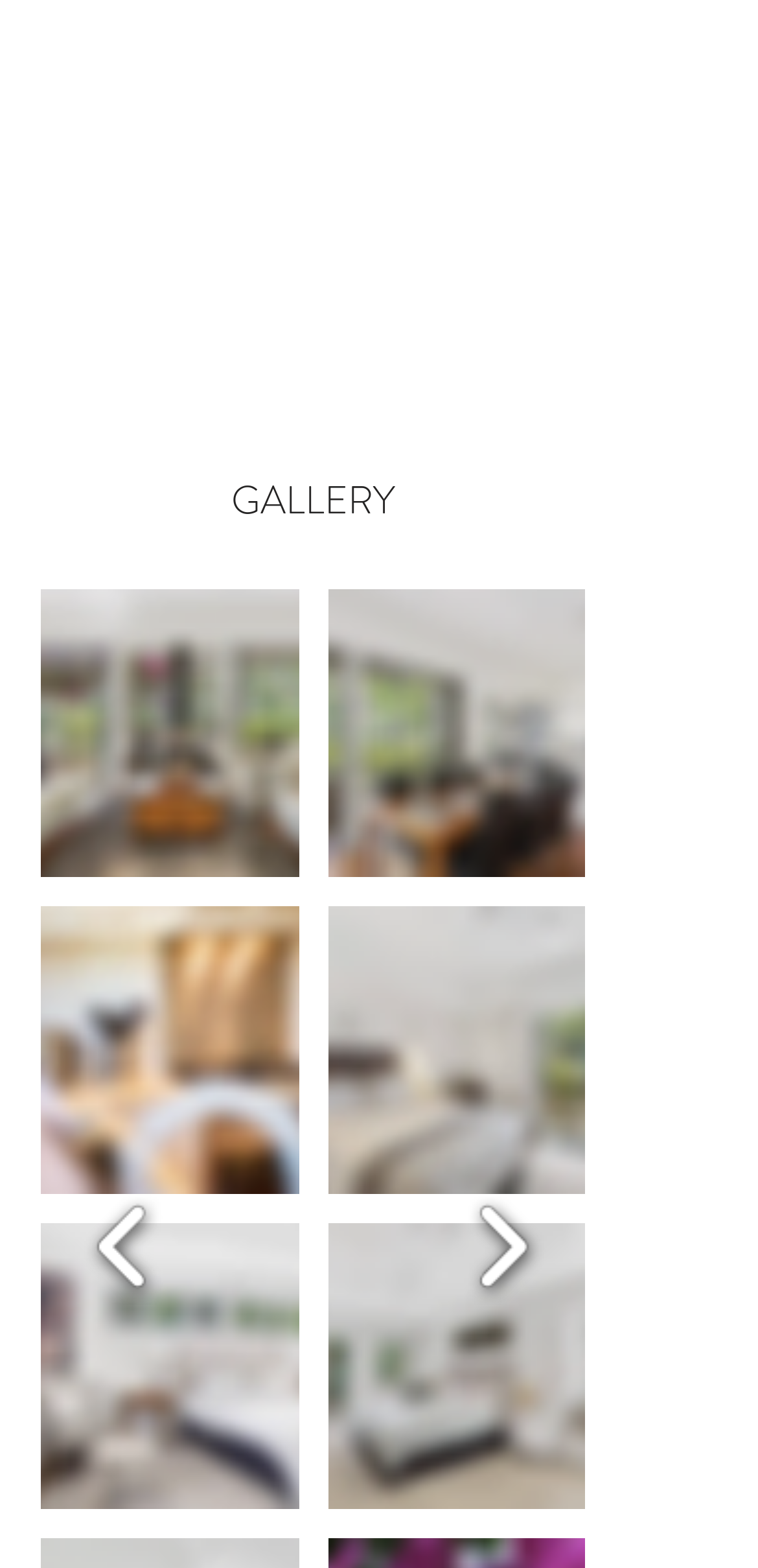What is the theme of the gallery?
Provide a detailed answer to the question, using the image to inform your response.

I analyzed the text and image content of the gallery section and found that it showcases different rooms of a house, such as the lounge, dining room, kitchen, bedroom, and studio. Therefore, the theme of the gallery is house rooms.